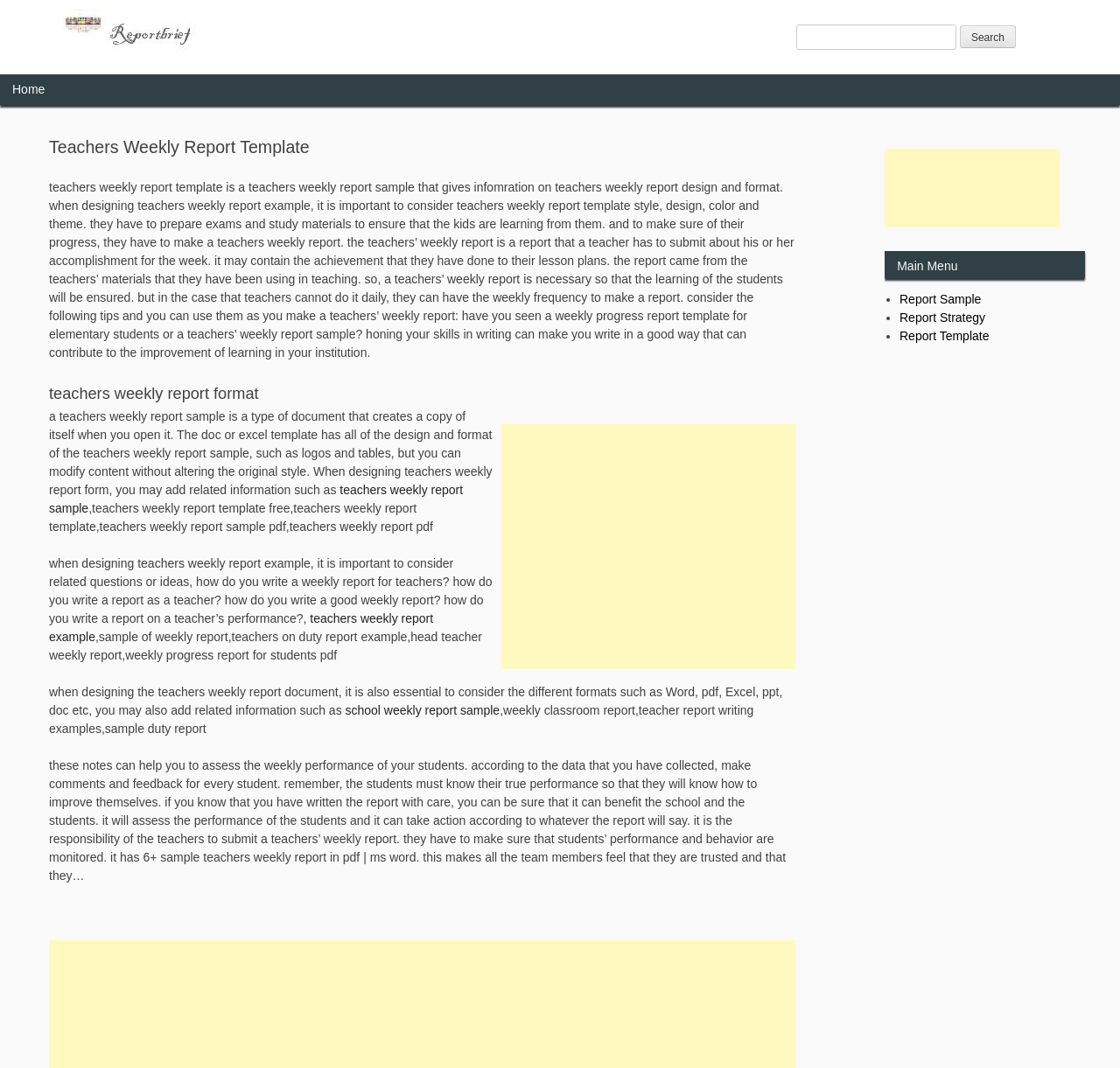Can you determine the bounding box coordinates of the area that needs to be clicked to fulfill the following instruction: "Select Report Template from Main Menu"?

[0.803, 0.308, 0.883, 0.321]